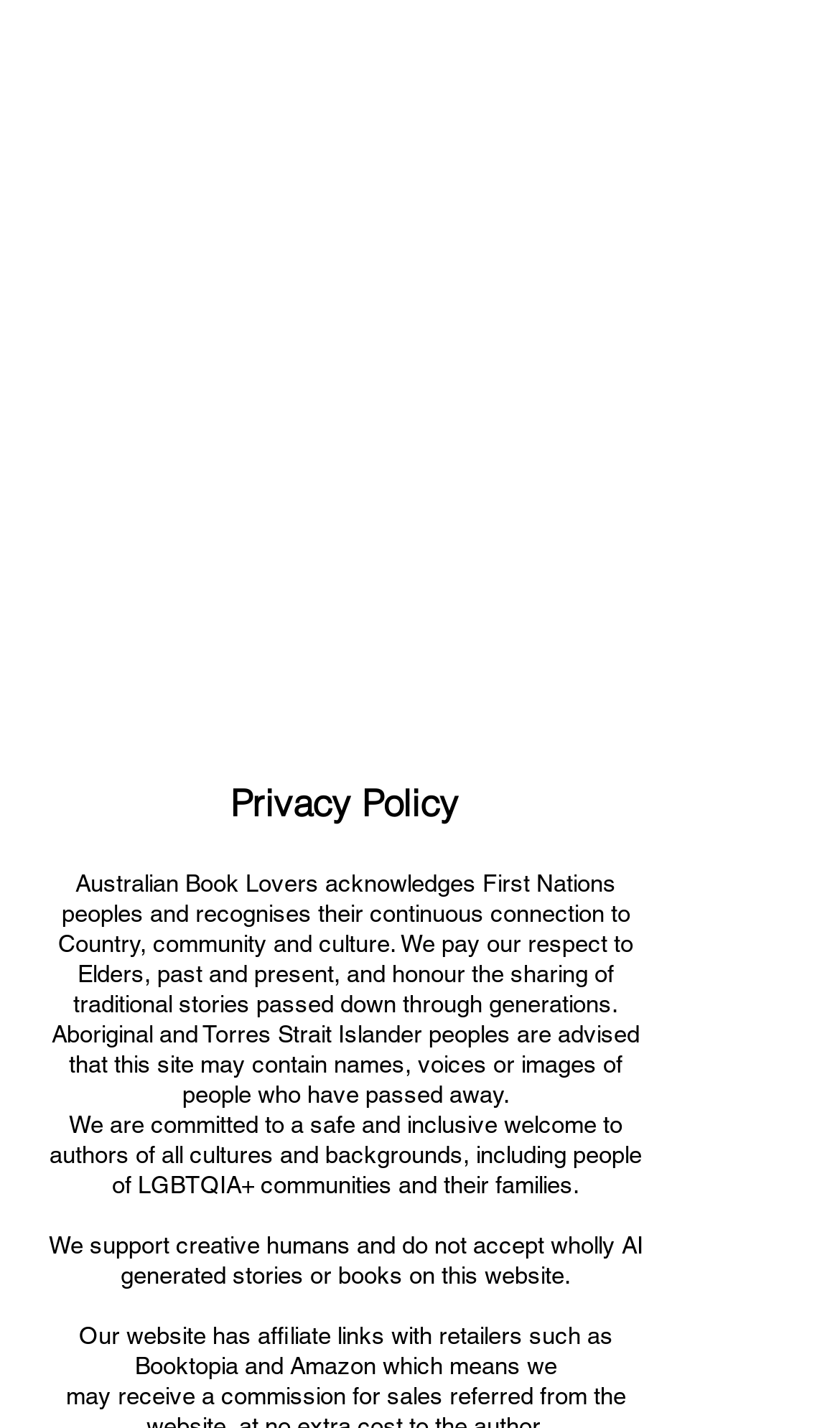Identify the bounding box coordinates for the UI element described as follows: "Privacy Policy". Ensure the coordinates are four float numbers between 0 and 1, formatted as [left, top, right, bottom].

[0.205, 0.529, 0.615, 0.593]